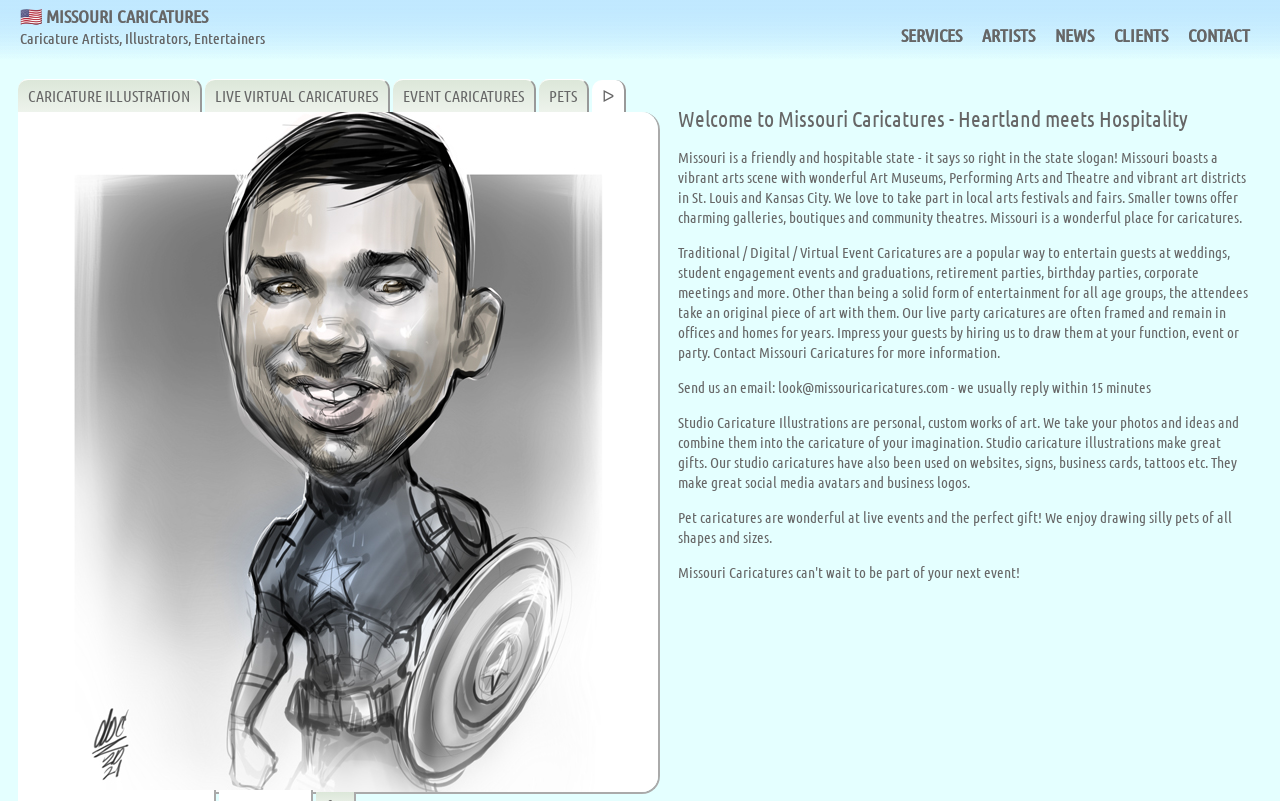Convey a detailed summary of the webpage, mentioning all key elements.

The webpage is about Missouri Caricature Artists, showcasing their services, artists, and entertainment options. At the top, there is a prominent link "🇺🇸 MISSOURI CARICATURES Caricature Artists, Illustrators, Entertainers" followed by a navigation menu with links to "SERVICES", "ARTISTS", "NEWS", "CLIENTS", and "CONTACT".

Below the navigation menu, there are several links to specific services, including "CARICATURE ILLUSTRATION", "LIVE VIRTUAL CARICATURES", "EVENT CARICATURES", and "PETS". 

The main content area is divided into sections, starting with a heading "Welcome to Missouri Caricatures - Heartland meets Hospitality". The first section describes Missouri as a friendly and hospitable state with a vibrant arts scene. 

The following sections explain the services offered, including traditional, digital, and virtual event caricatures for various occasions, such as weddings and corporate meetings. The text highlights the entertainment value and the unique aspect of attendees taking home an original piece of art. 

Further down, there is a call-to-action to contact Missouri Caricatures for more information, along with an email address and a promise of a quick response. The next section focuses on studio caricature illustrations, which are custom works of art created from photos and ideas, making great gifts and suitable for various uses. 

Finally, there is a section dedicated to pet caricatures, which are enjoyable at live events and make perfect gifts.